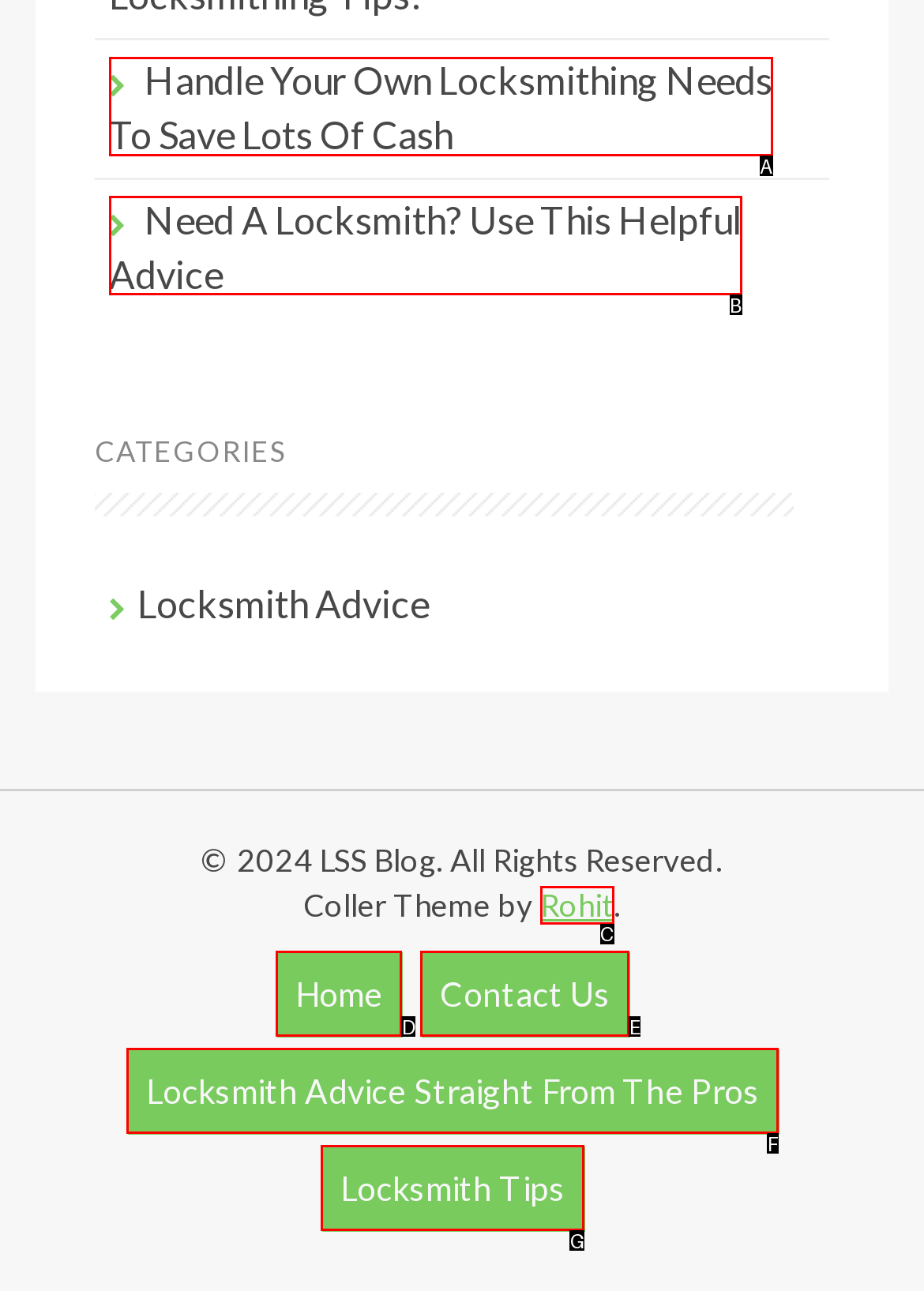Identify which HTML element aligns with the description: Rohit
Answer using the letter of the correct choice from the options available.

C